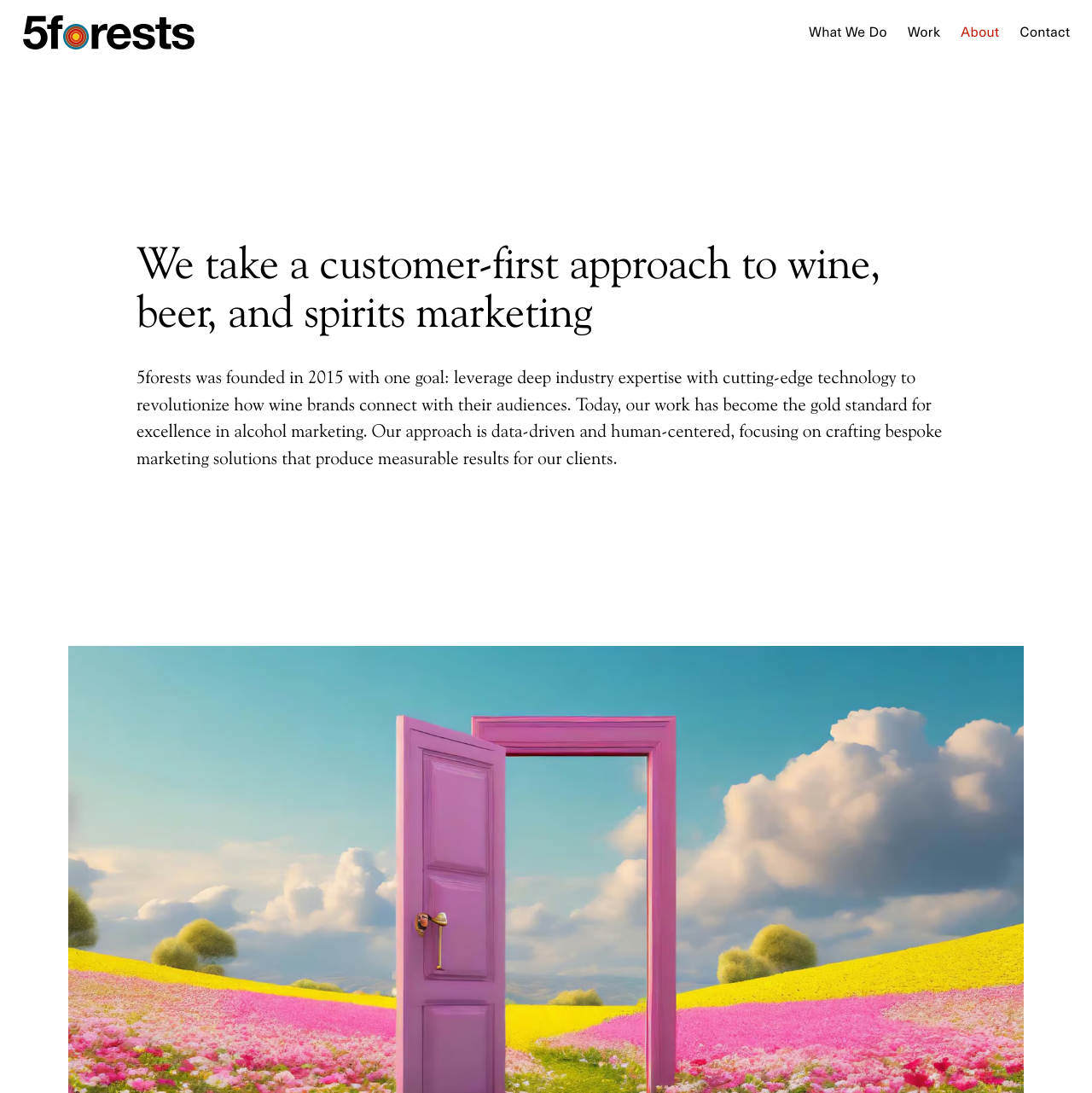How many main menu items are there?
Craft a detailed and extensive response to the question.

By examining the navigation 'Main Menu Navigation' element, I can see that there are four link elements: 'What We Do', 'Work', 'About', and 'Contact', which correspond to the main menu items.